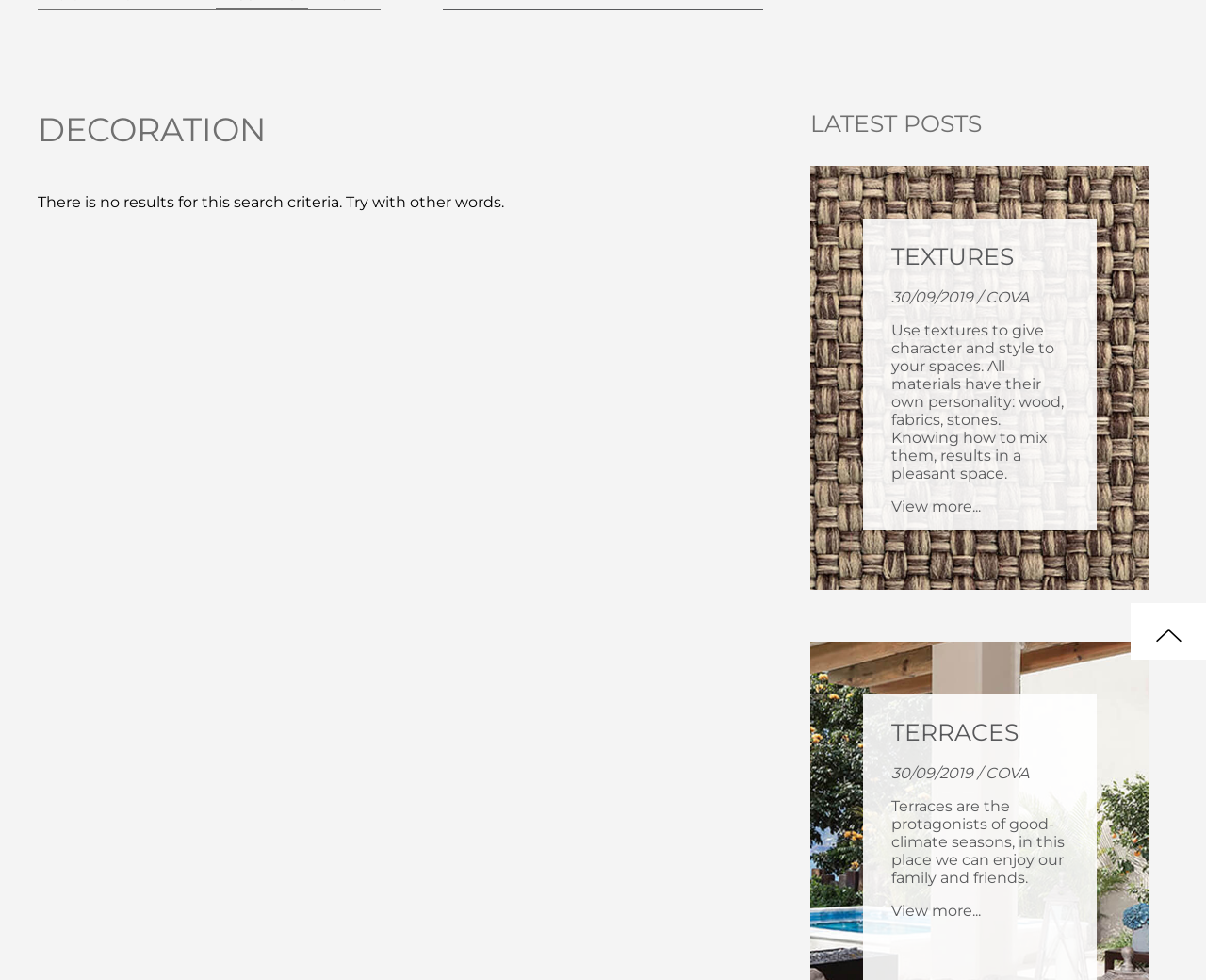Identify the coordinates of the bounding box for the element described below: "View more...". Return the coordinates as four float numbers between 0 and 1: [left, top, right, bottom].

[0.739, 0.508, 0.813, 0.535]